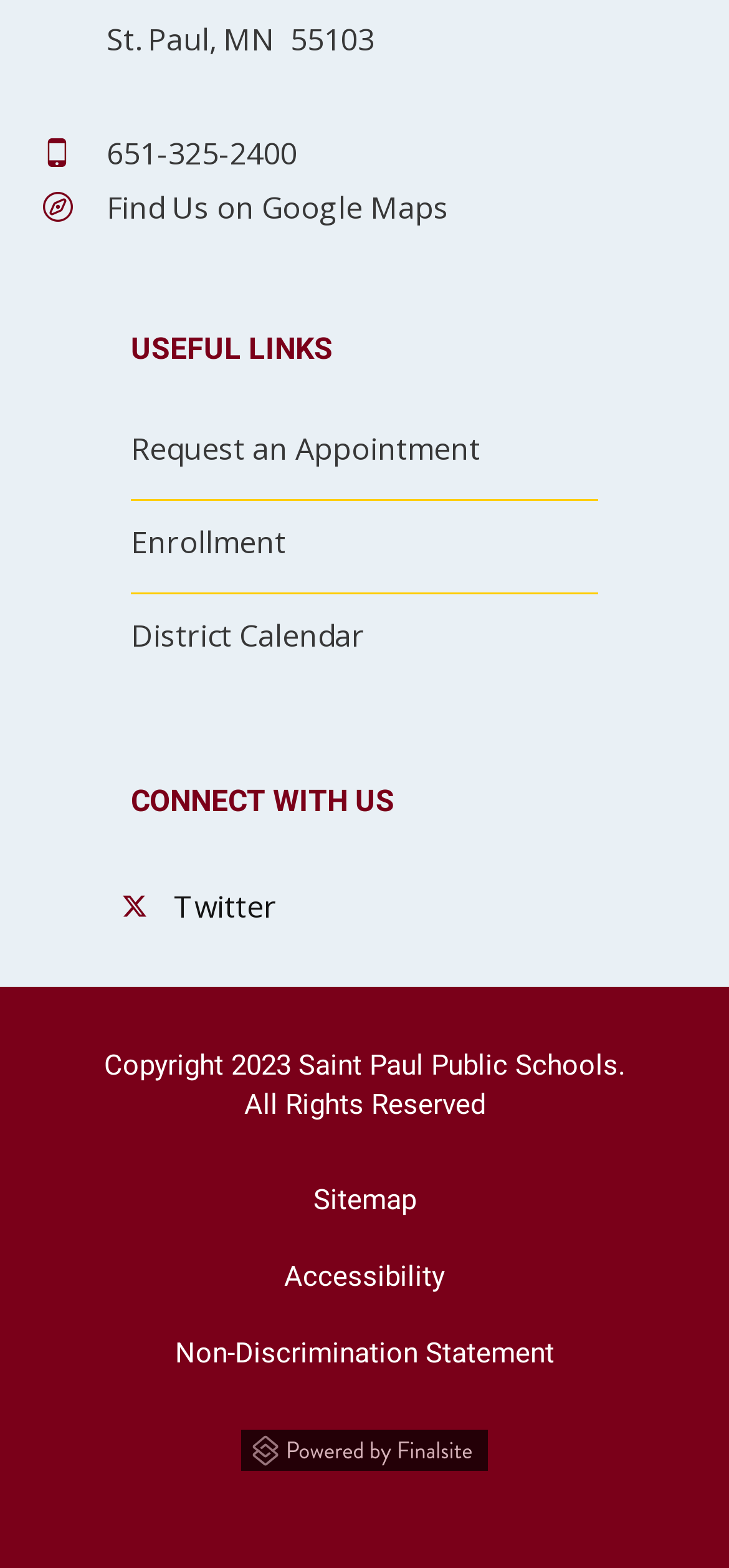What is the copyright year mentioned in the footer?
Please provide a single word or phrase as your answer based on the screenshot.

2023